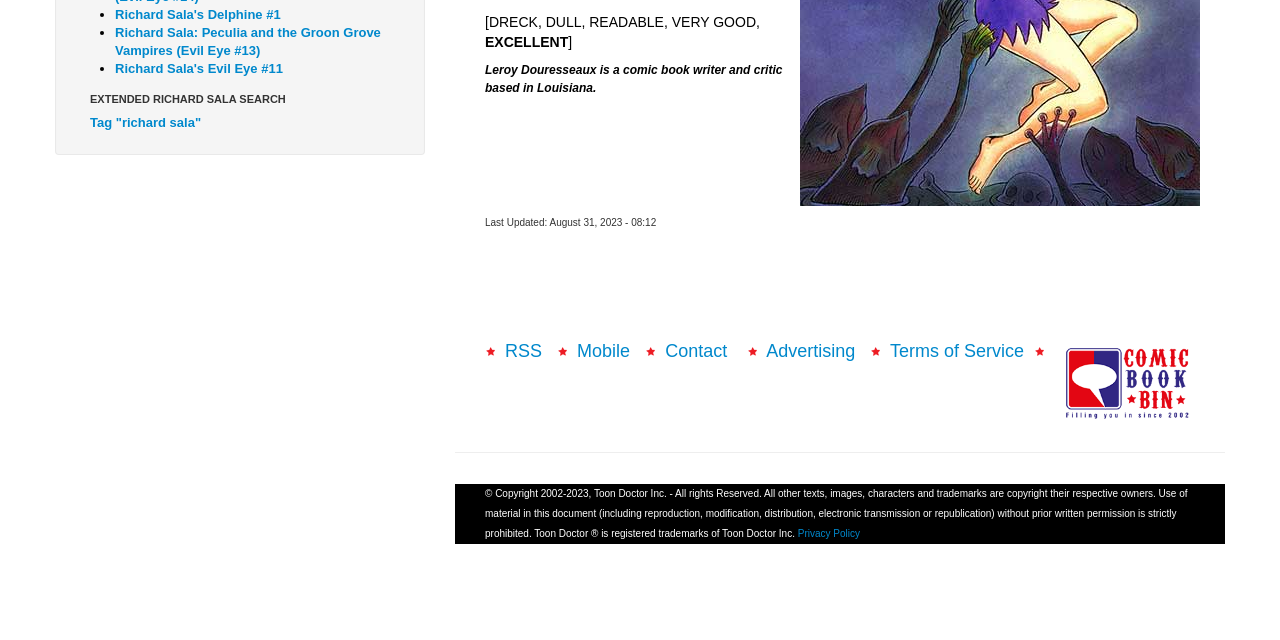Extract the bounding box coordinates of the UI element described: "Contact". Provide the coordinates in the format [left, top, right, bottom] with values ranging from 0 to 1.

[0.52, 0.533, 0.572, 0.564]